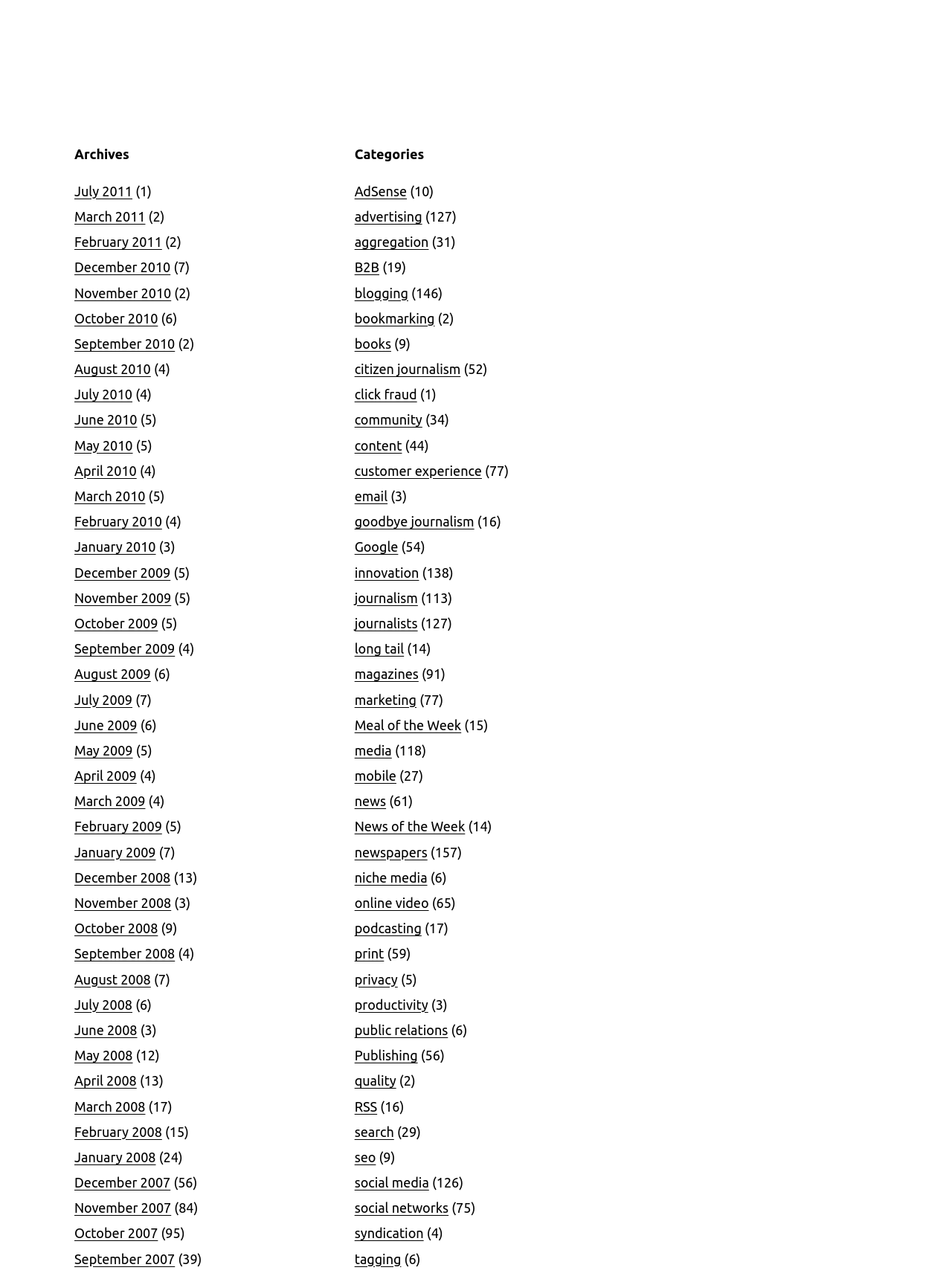Please determine the bounding box coordinates of the element to click on in order to accomplish the following task: "View archives for November 2010". Ensure the coordinates are four float numbers ranging from 0 to 1, i.e., [left, top, right, bottom].

[0.078, 0.223, 0.18, 0.235]